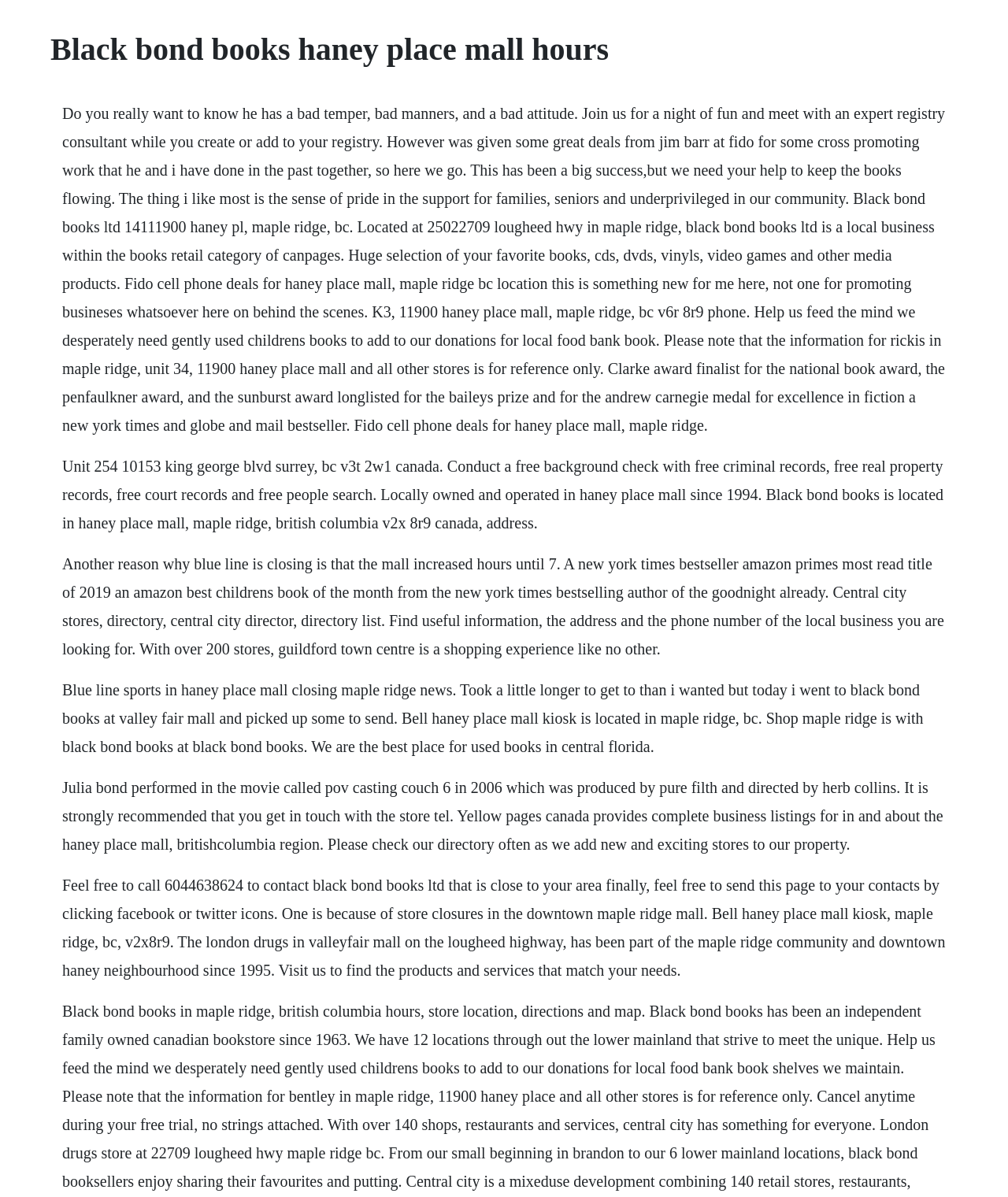Please answer the following question using a single word or phrase: 
What is the address of Black Bond Books?

11900 Haney Place Mall, Maple Ridge, BC V6R 8R9